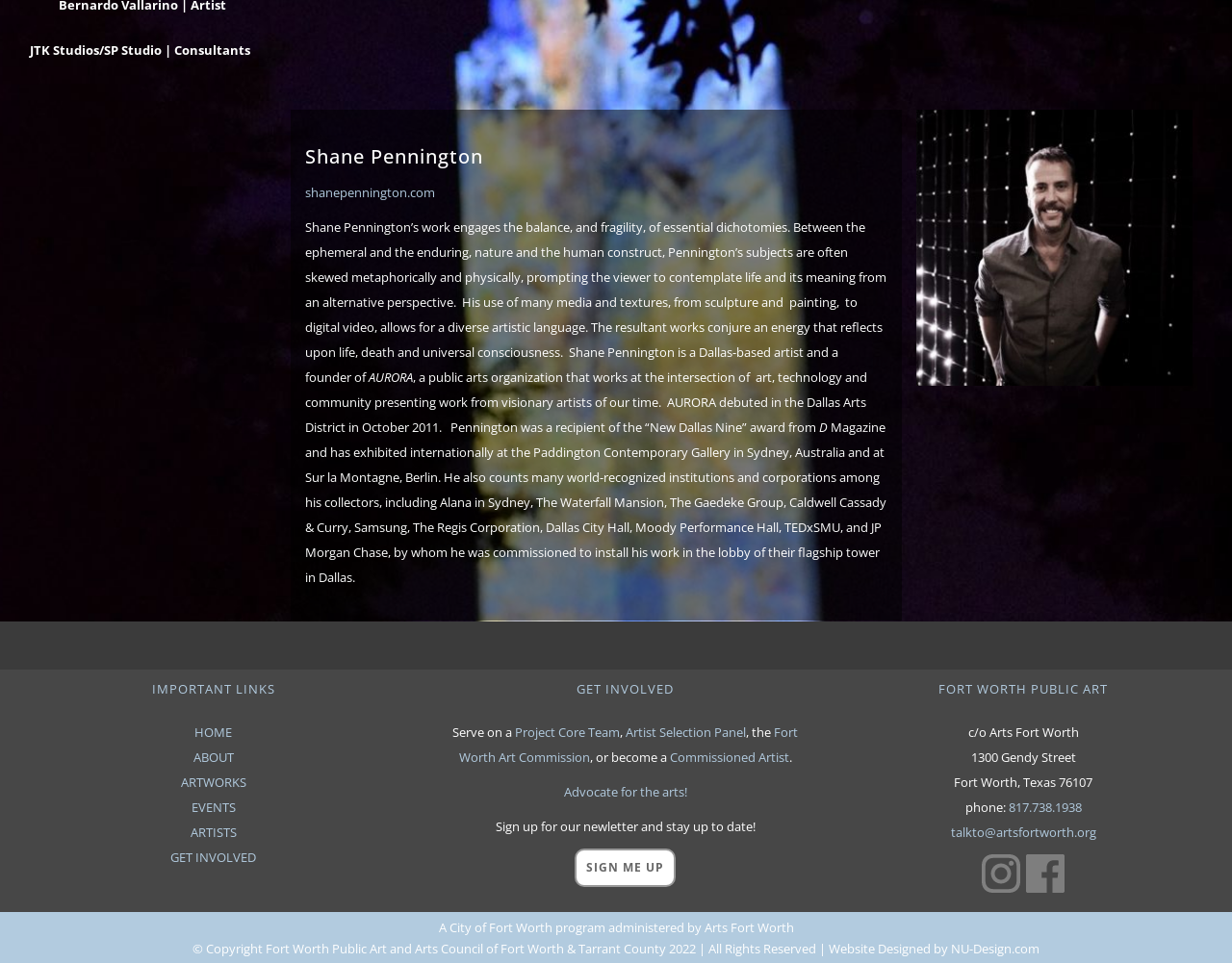Determine the bounding box coordinates for the HTML element described here: "Project Core Team".

[0.418, 0.751, 0.503, 0.769]